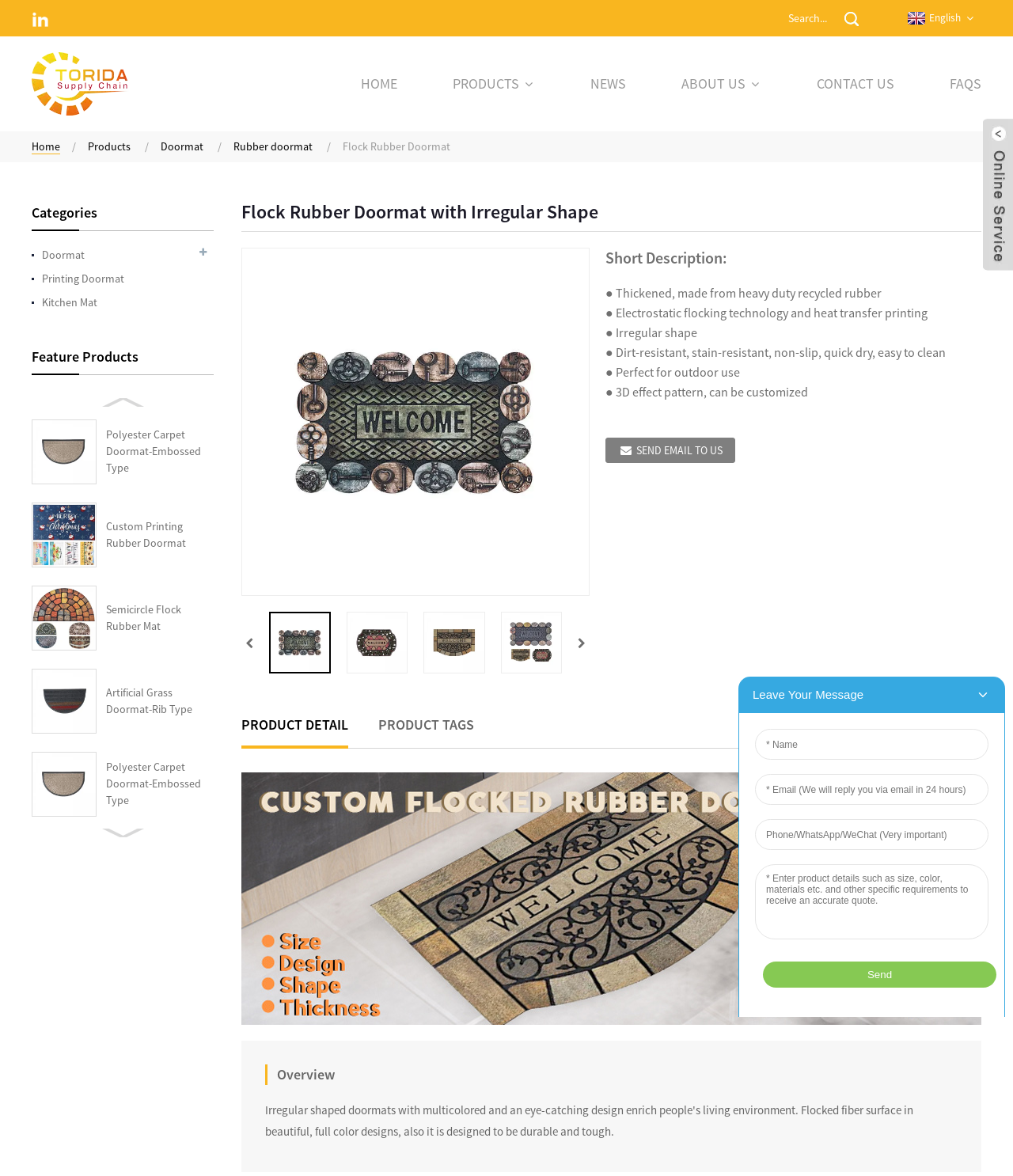Please look at the image and answer the question with a detailed explanation: How many product images are displayed?

There are multiple product images displayed on the webpage, as indicated by the presence of multiple image elements with different bounding box coordinates.